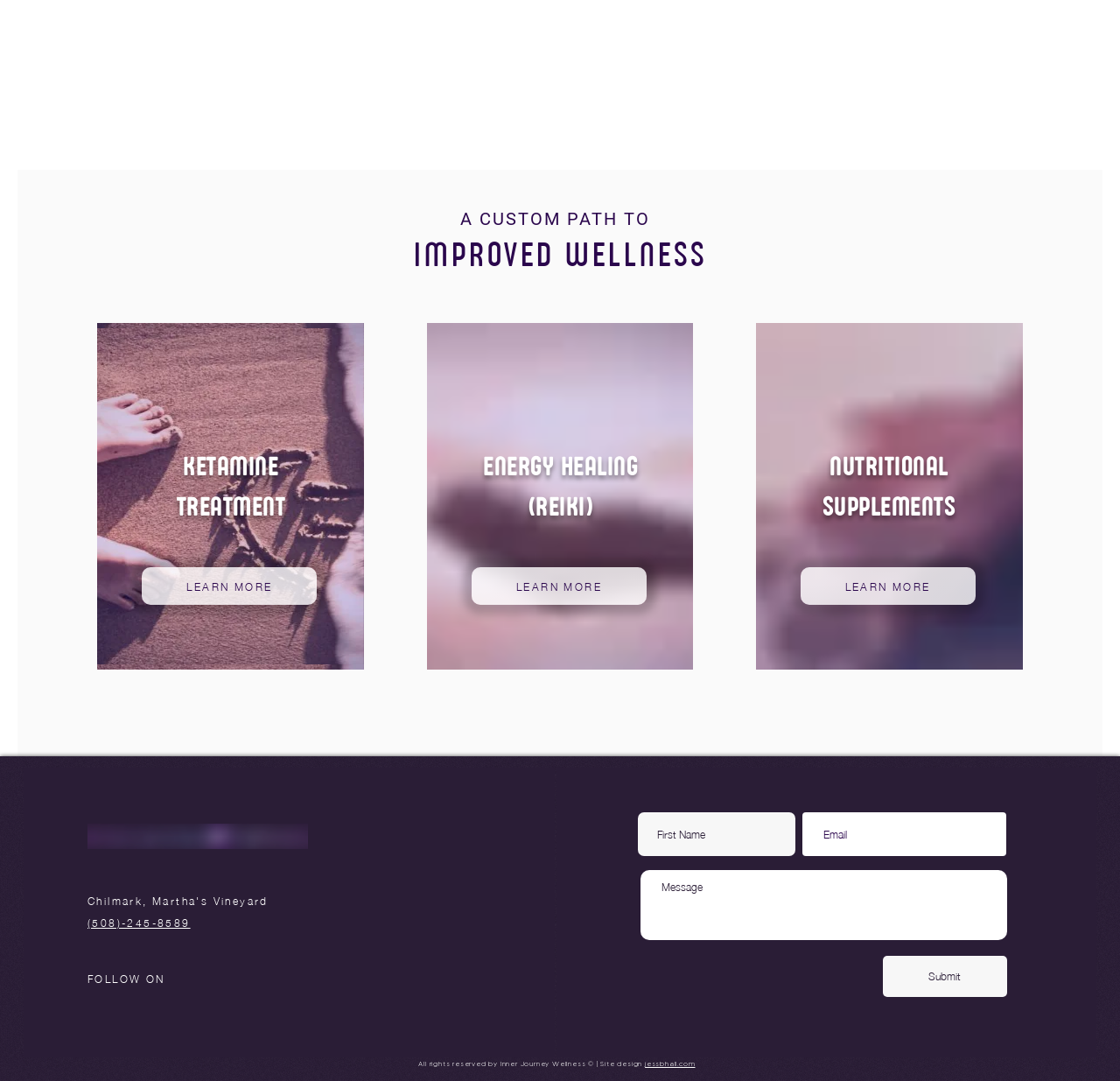Please specify the coordinates of the bounding box for the element that should be clicked to carry out this instruction: "Submit the form". The coordinates must be four float numbers between 0 and 1, formatted as [left, top, right, bottom].

[0.788, 0.884, 0.899, 0.922]